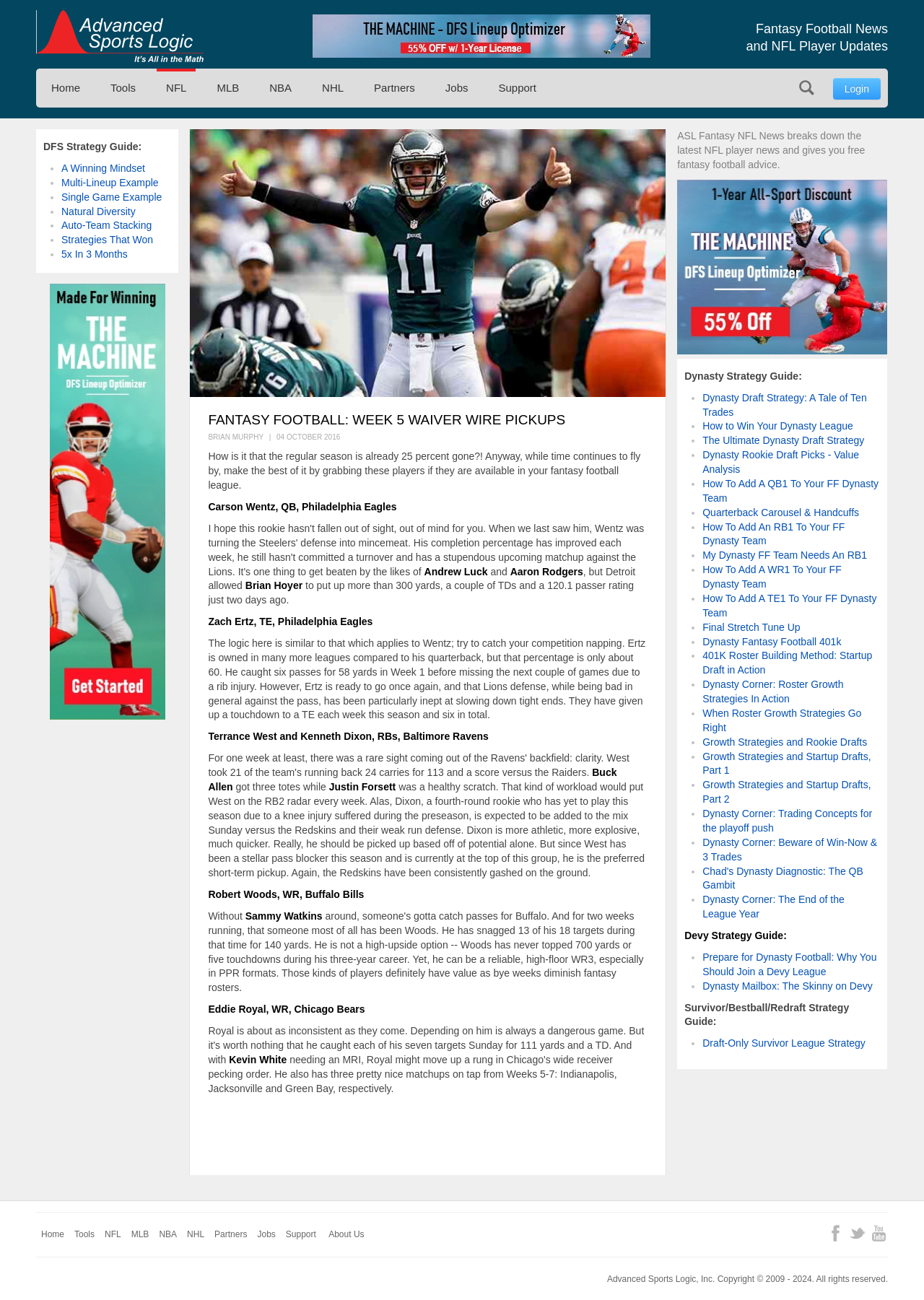Please find the bounding box coordinates of the element's region to be clicked to carry out this instruction: "Click on the 'Dynasty Draft Strategy: A Tale of Ten Trades' link".

[0.76, 0.301, 0.938, 0.321]